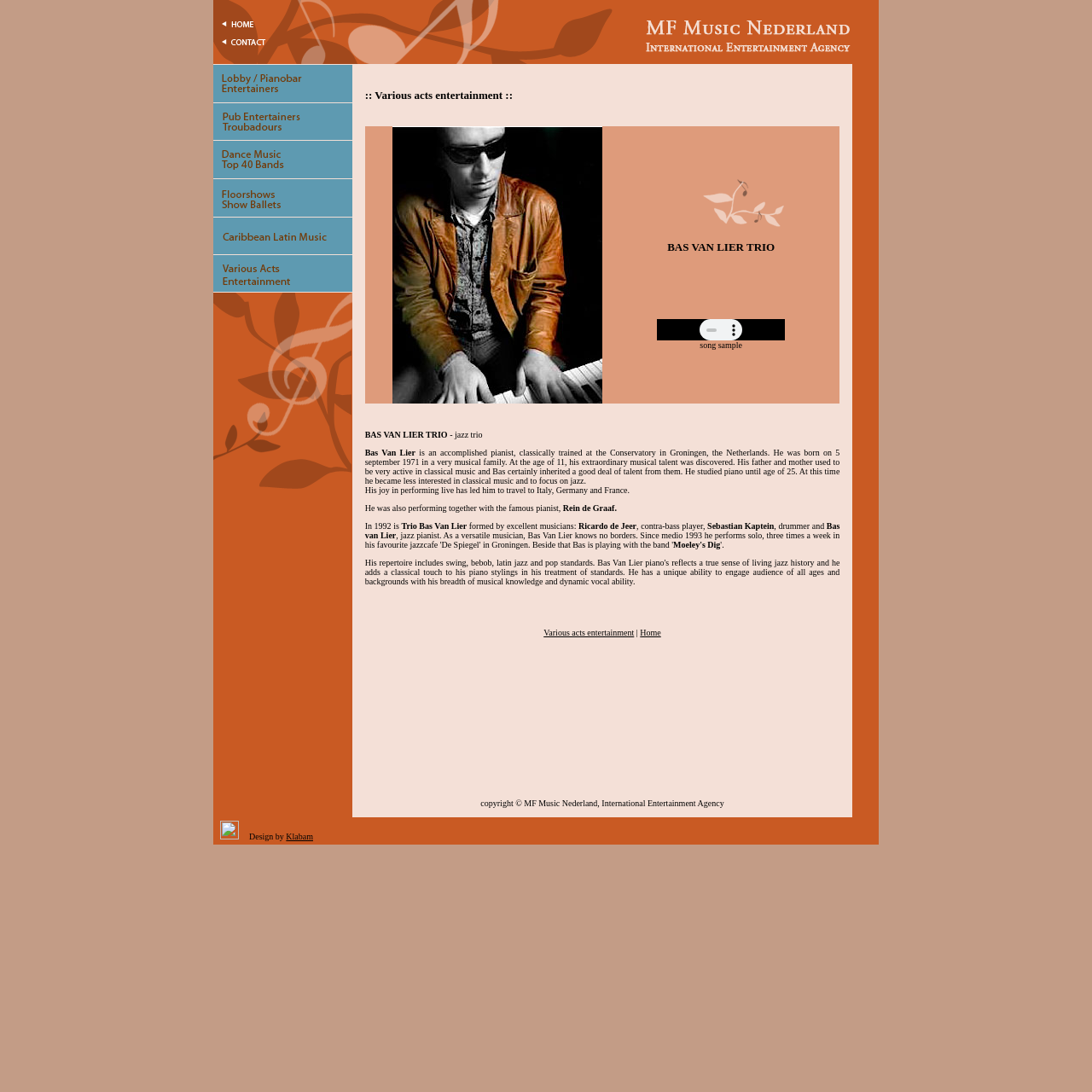Can you show the bounding box coordinates of the region to click on to complete the task described in the instruction: "Check out Pub Entertainers/Troubadours"?

[0.195, 0.121, 0.323, 0.13]